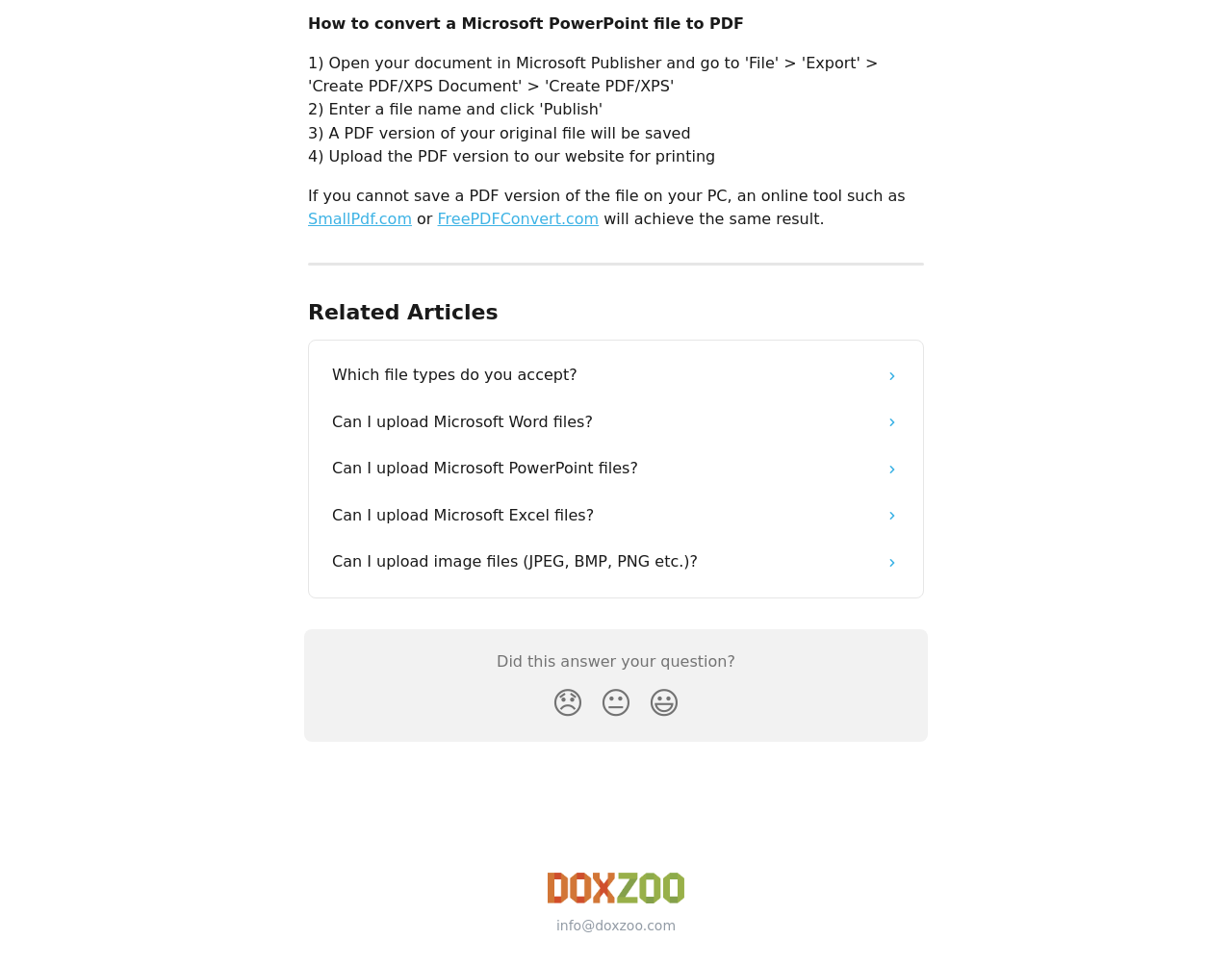Please determine the bounding box coordinates for the UI element described here. Use the format (top-left x, top-left y, bottom-right x, bottom-right y) with values bounded between 0 and 1: FreePDFConvert.com

[0.355, 0.218, 0.486, 0.237]